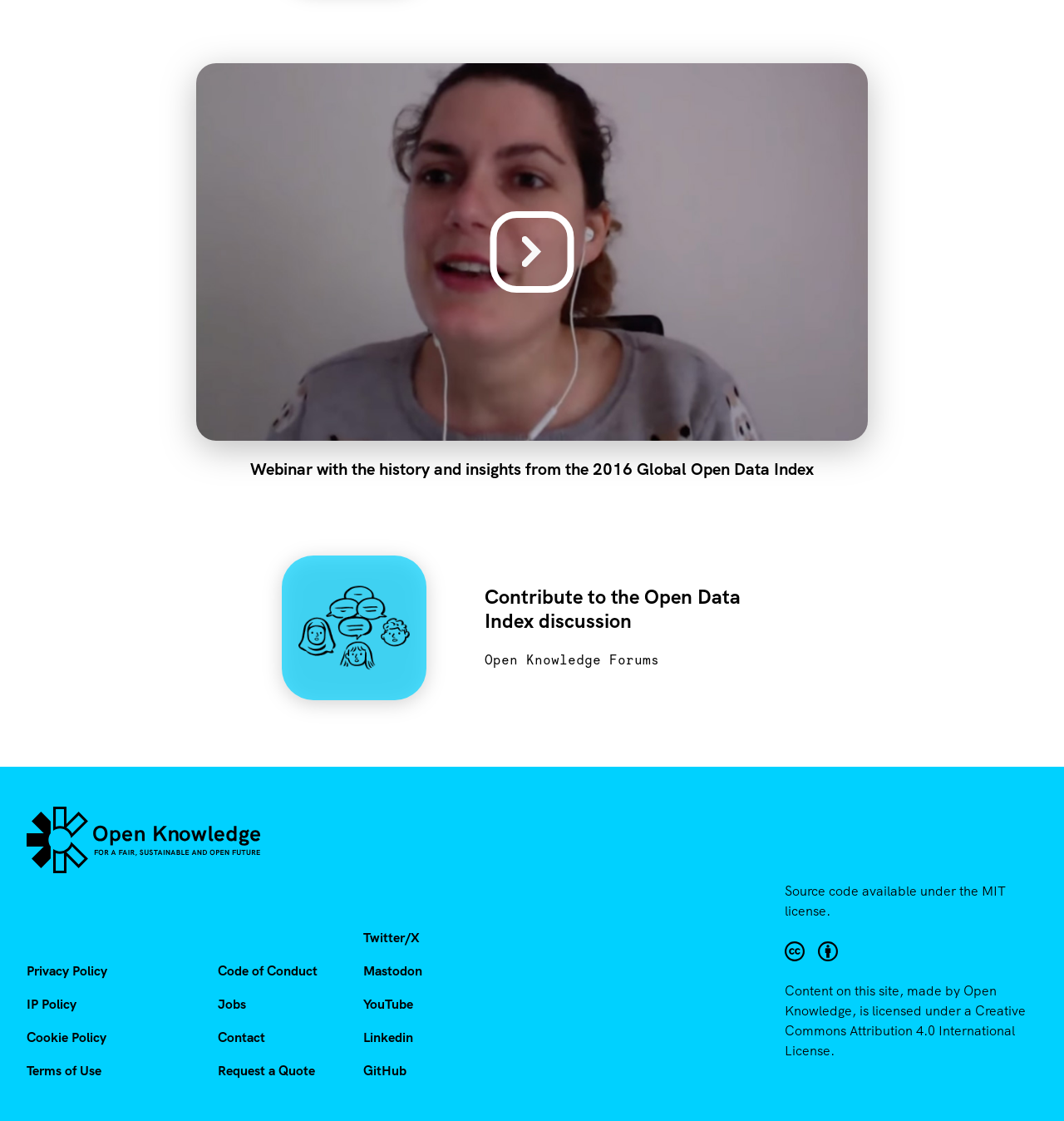Find the bounding box coordinates of the clickable area required to complete the following action: "Explore GitHub".

[0.342, 0.947, 0.382, 0.963]